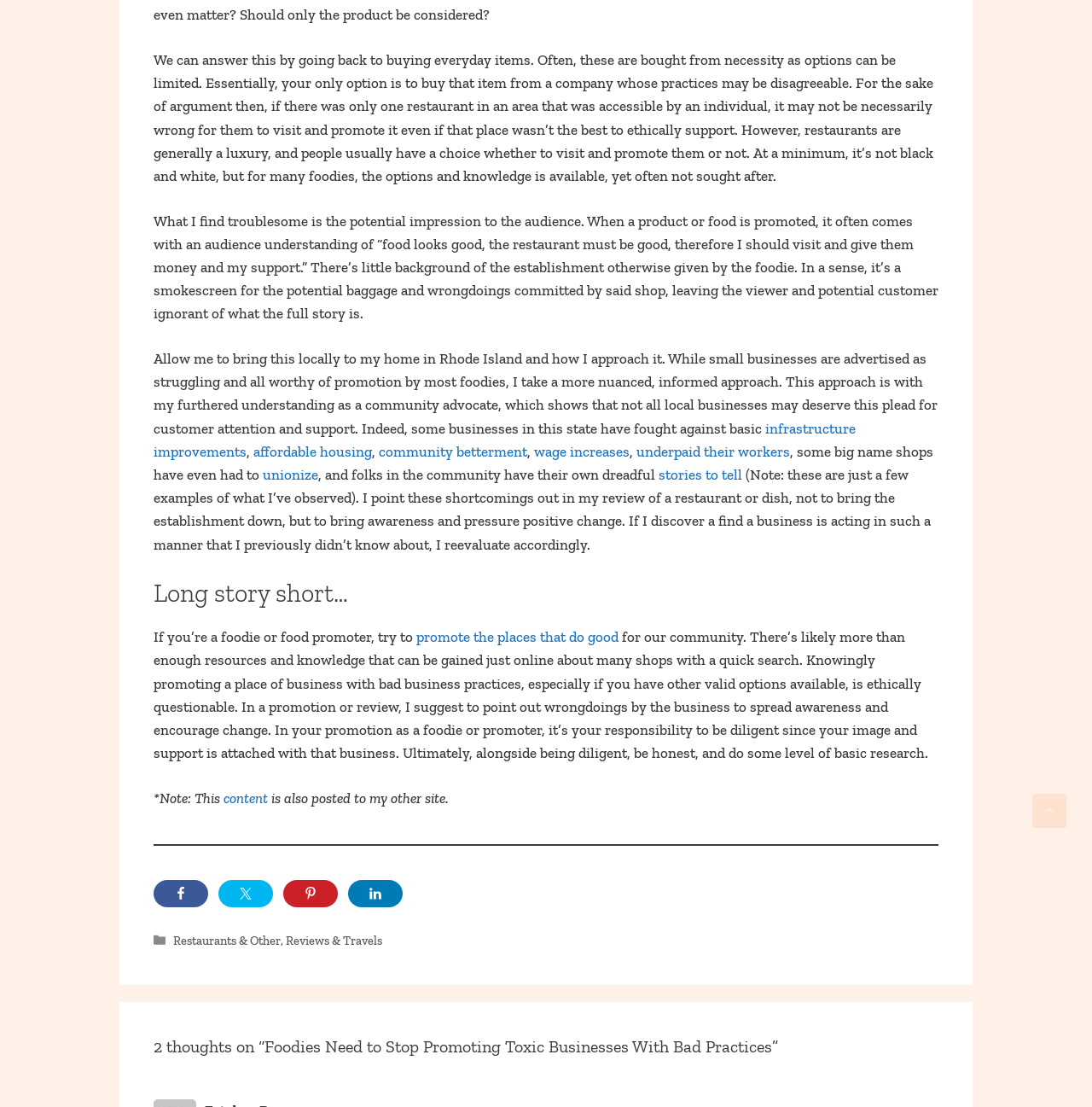Please answer the following question using a single word or phrase: How many social media sharing options are available?

4